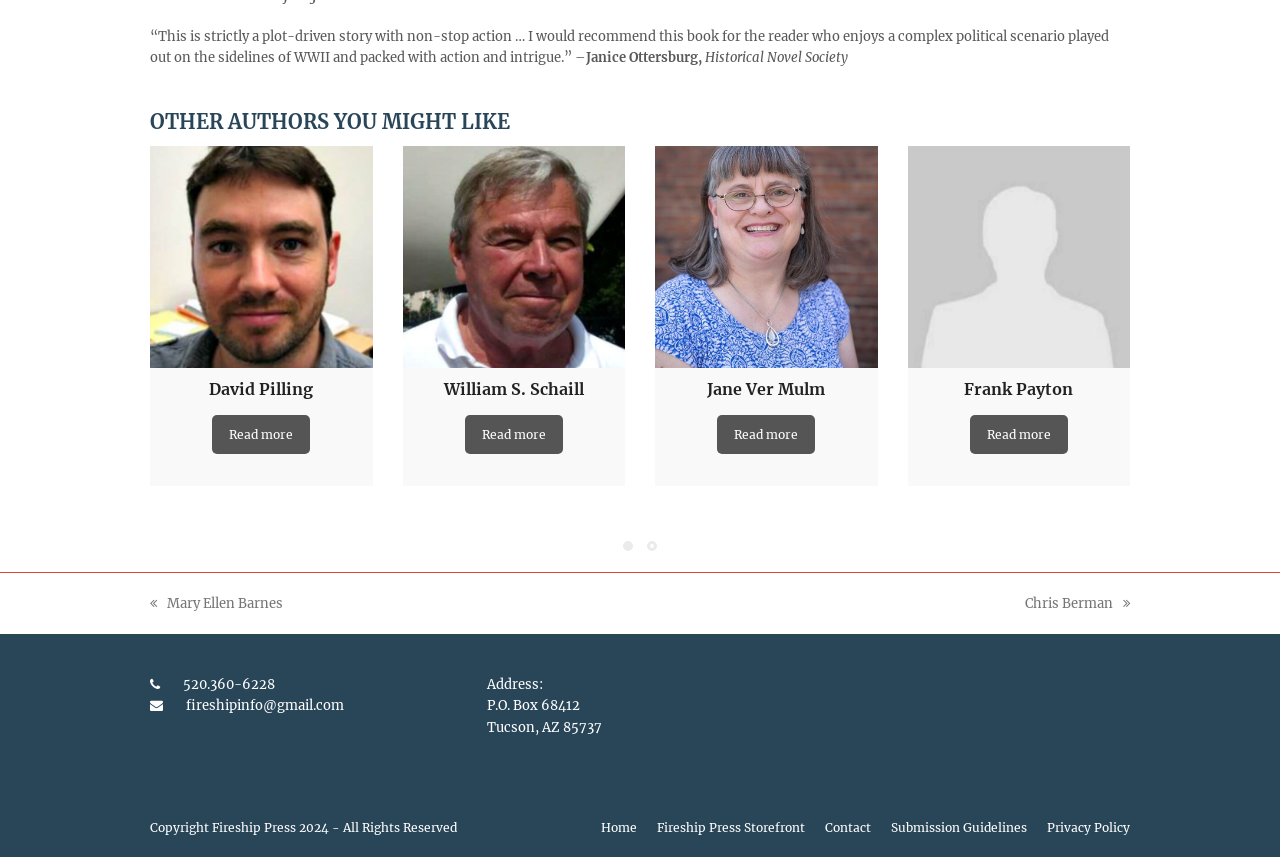Predict the bounding box of the UI element based on the description: "title="Frank Payton"". The coordinates should be four float numbers between 0 and 1, formatted as [left, top, right, bottom].

[0.709, 0.17, 0.883, 0.43]